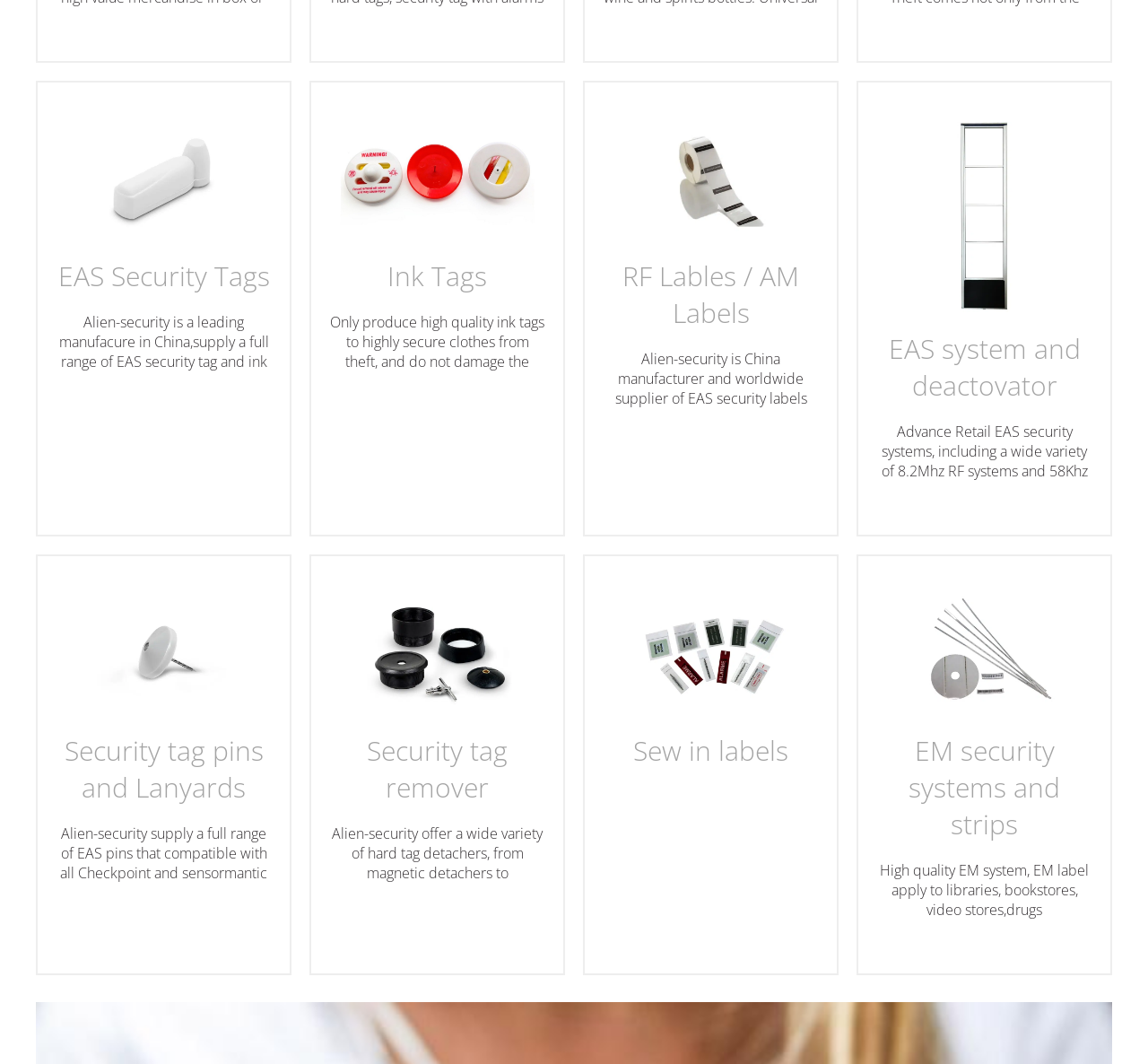Using the format (top-left x, top-left y, bottom-right x, bottom-right y), and given the element description, identify the bounding box coordinates within the screenshot: Sew in labels

[0.508, 0.521, 0.73, 0.917]